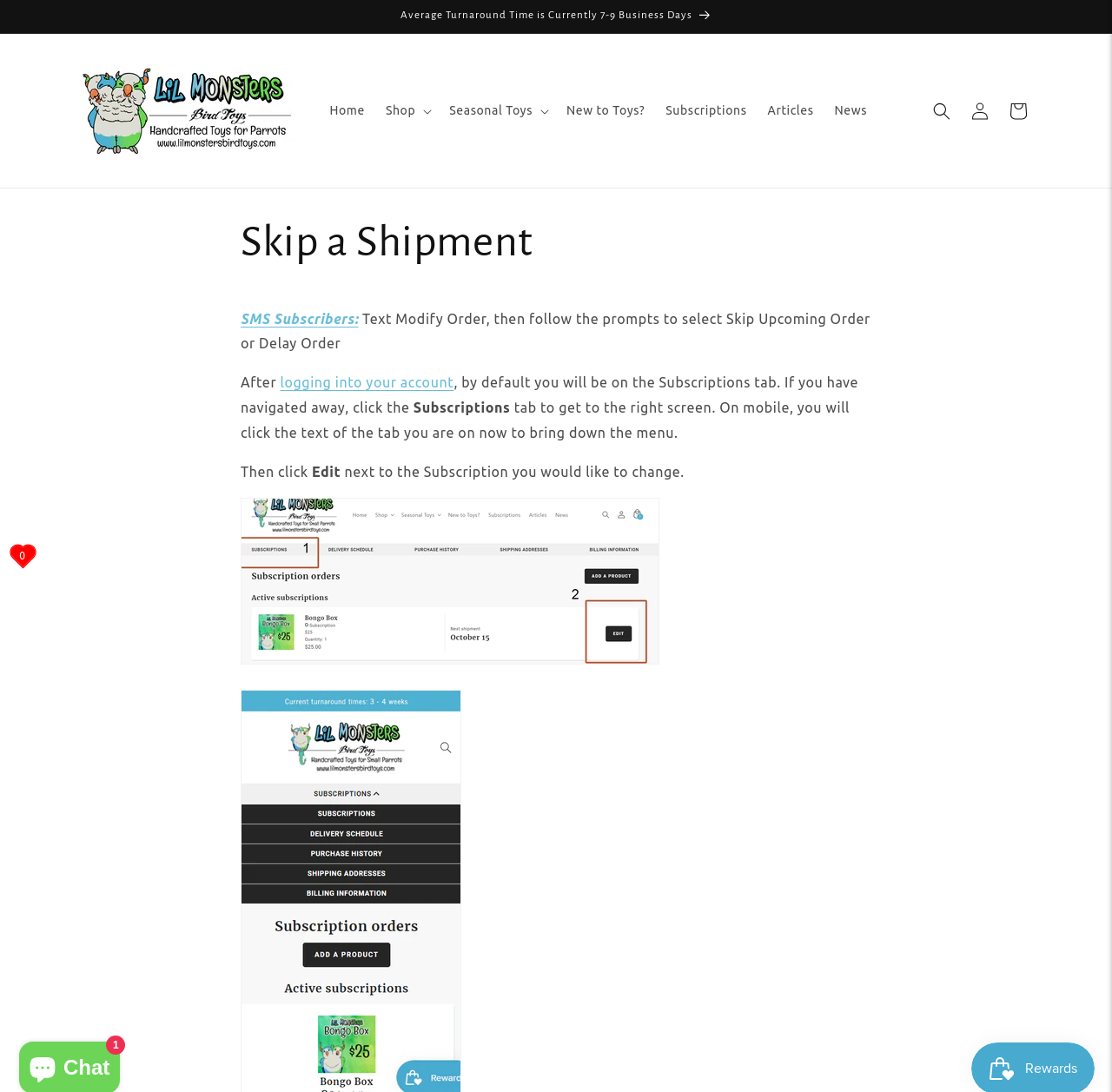For the given element description logging into your account, determine the bounding box coordinates of the UI element. The coordinates should follow the format (top-left x, top-left y, bottom-right x, bottom-right y) and be within the range of 0 to 1.

[0.252, 0.343, 0.408, 0.357]